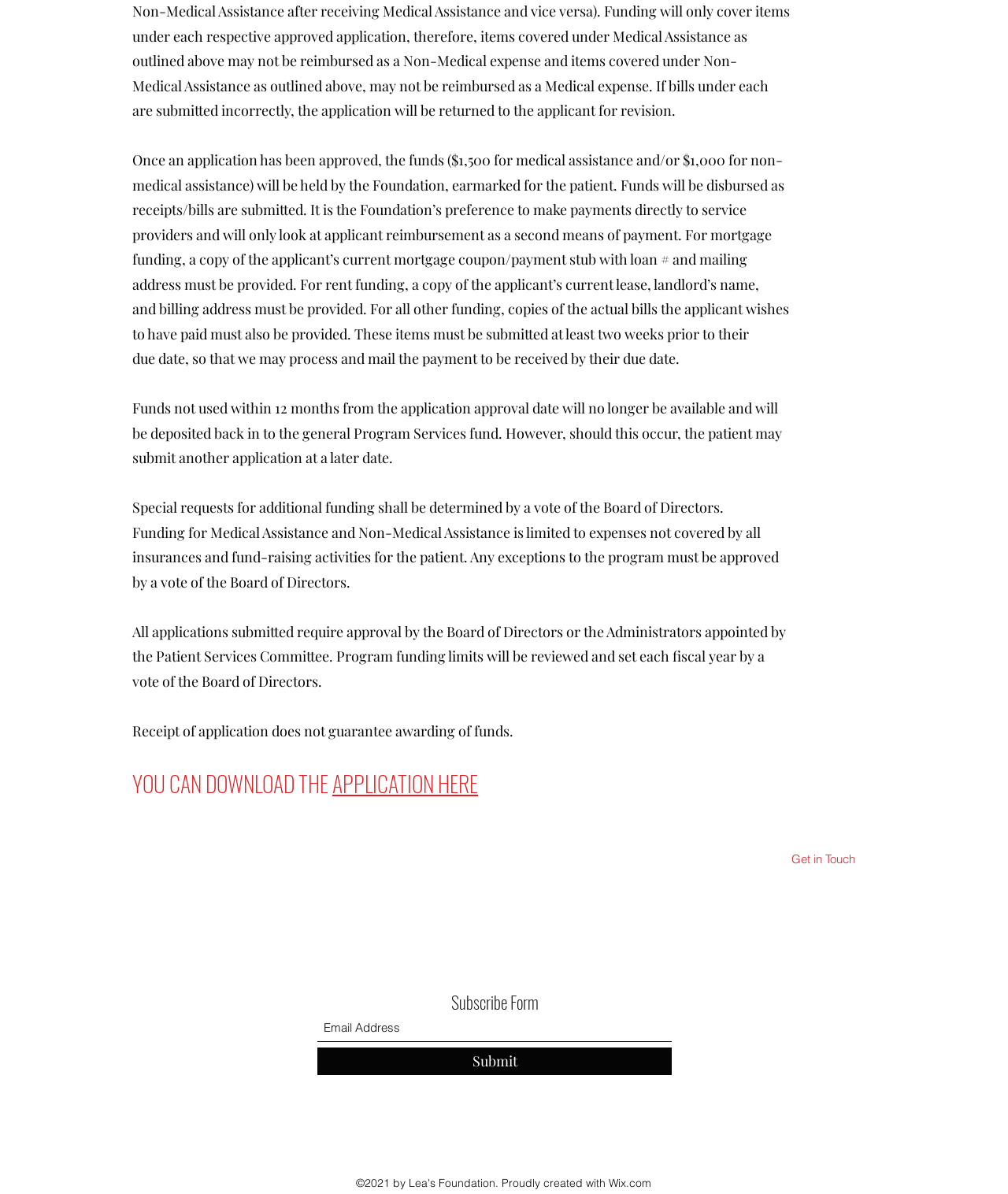What happens to unused funds after 12 months?
Please respond to the question thoroughly and include all relevant details.

According to the text, 'Funds not used within 12 months from the application approval date will no longer be available and will be deposited back into the general Program Services fund.' This shows that unused funds are deposited back into the general Program Services fund after 12 months.